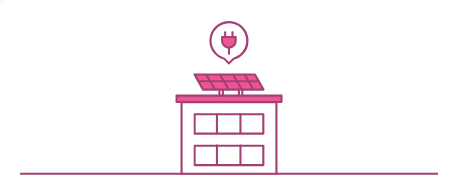Respond with a single word or phrase to the following question:
What is represented by the icon above the building?

Power plug